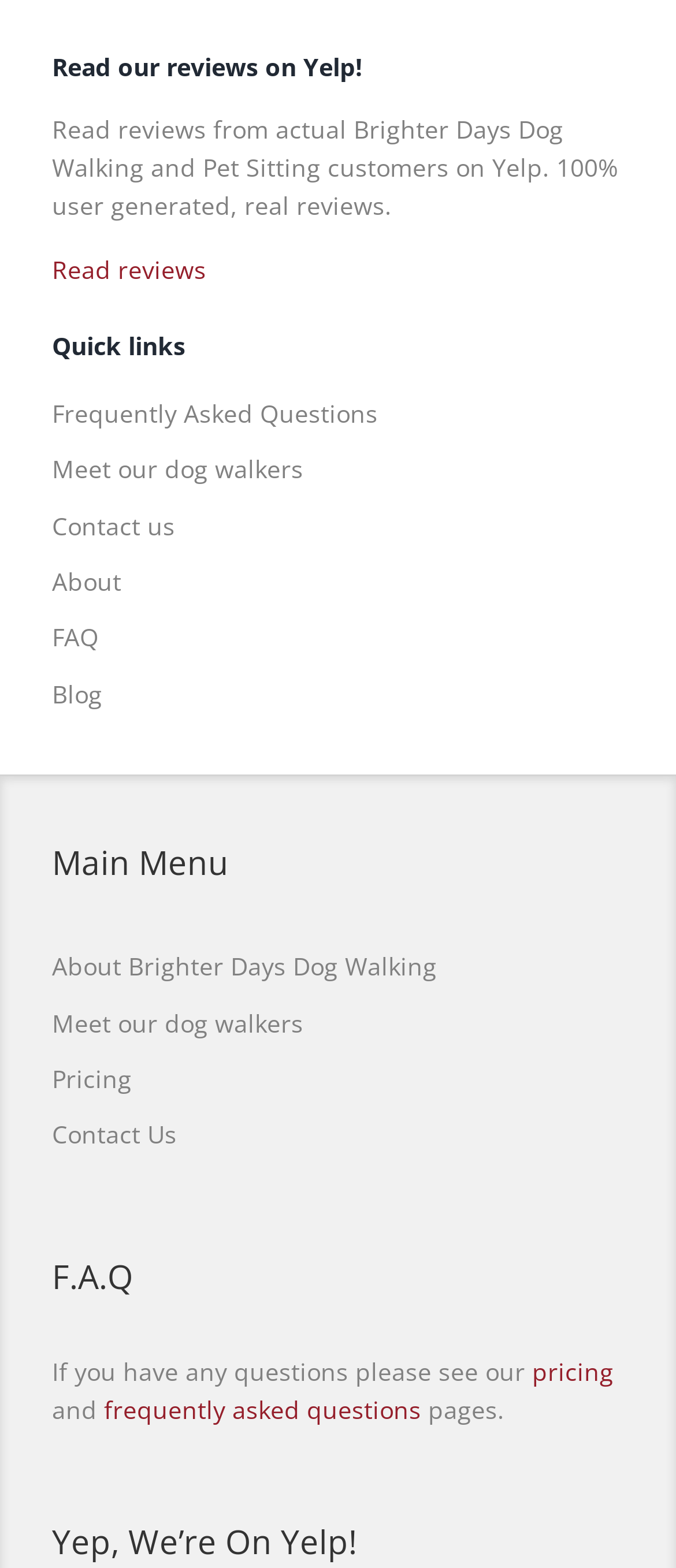Based on the image, provide a detailed response to the question:
What is the name of the dog walking and pet sitting service?

The name of the dog walking and pet sitting service can be inferred from the links and headings on the webpage, which mention 'Brighter Days Dog Walking and Pet Sitting'.